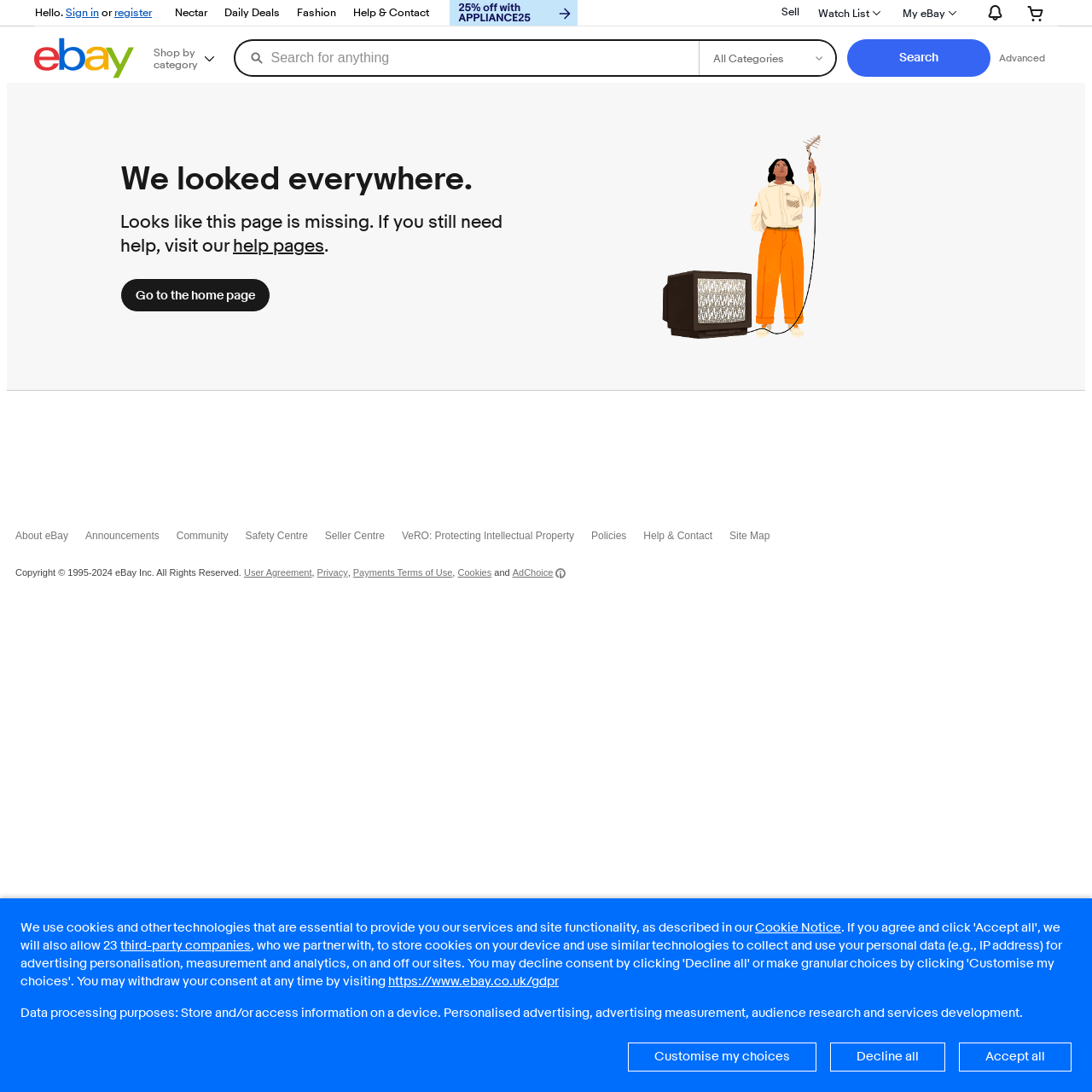Please locate the UI element described by "Go to the home page" and provide its bounding box coordinates.

[0.11, 0.255, 0.248, 0.286]